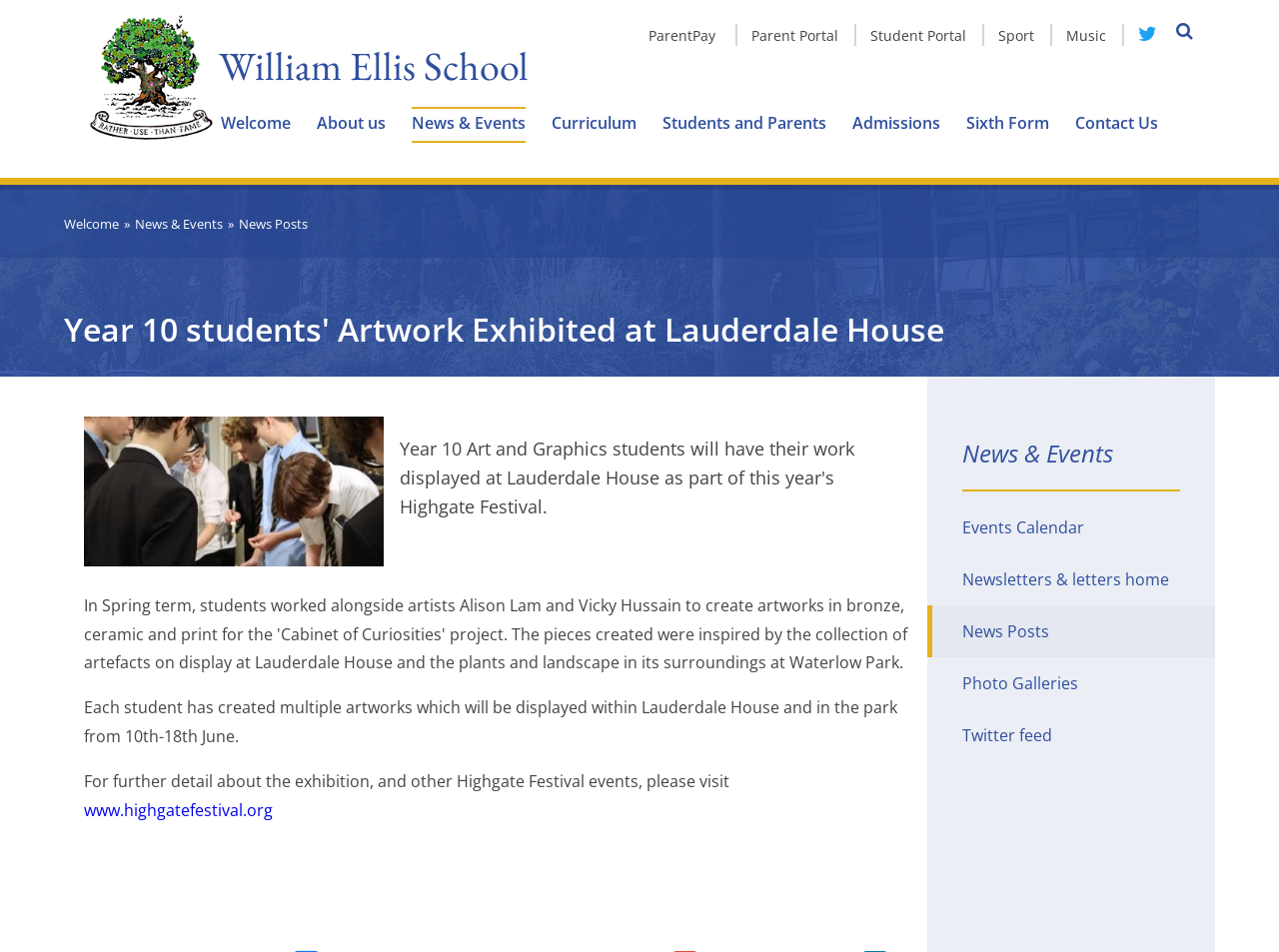Describe all the visual and textual components of the webpage comprehensively.

The webpage is about William Ellis School, with a focus on an art exhibition featuring Year 10 students' artwork at Lauderdale House. At the top left, there is a link to skip to the content, followed by the school's logo and name. Below the logo, there are several links to various portals, including ParentPay, Parent Portal, Student Portal, Sport, Music, and a search icon.

The main navigation menu is located below, with links to Welcome, About us, News & Events, Curriculum, Students and Parents, Admissions, Sixth Form, and Contact Us. Below the navigation menu, there is a secondary navigation menu with links to Welcome, News & Events, and News Posts.

The main content of the page is an article about the art exhibition, with a heading that reads "Year 10 students' Artwork Exhibited at Lauderdale House". The article describes the exhibition, stating that each student has created multiple artworks that will be displayed at Lauderdale House and in the park from 10th-18th June. There is also a link to the Highgate Festival website for further details about the exhibition and other events.

To the right of the article, there is a section titled "News & Events" with links to Events Calendar, Newsletters & letters home, News Posts, Photo Galleries, and Twitter feed.